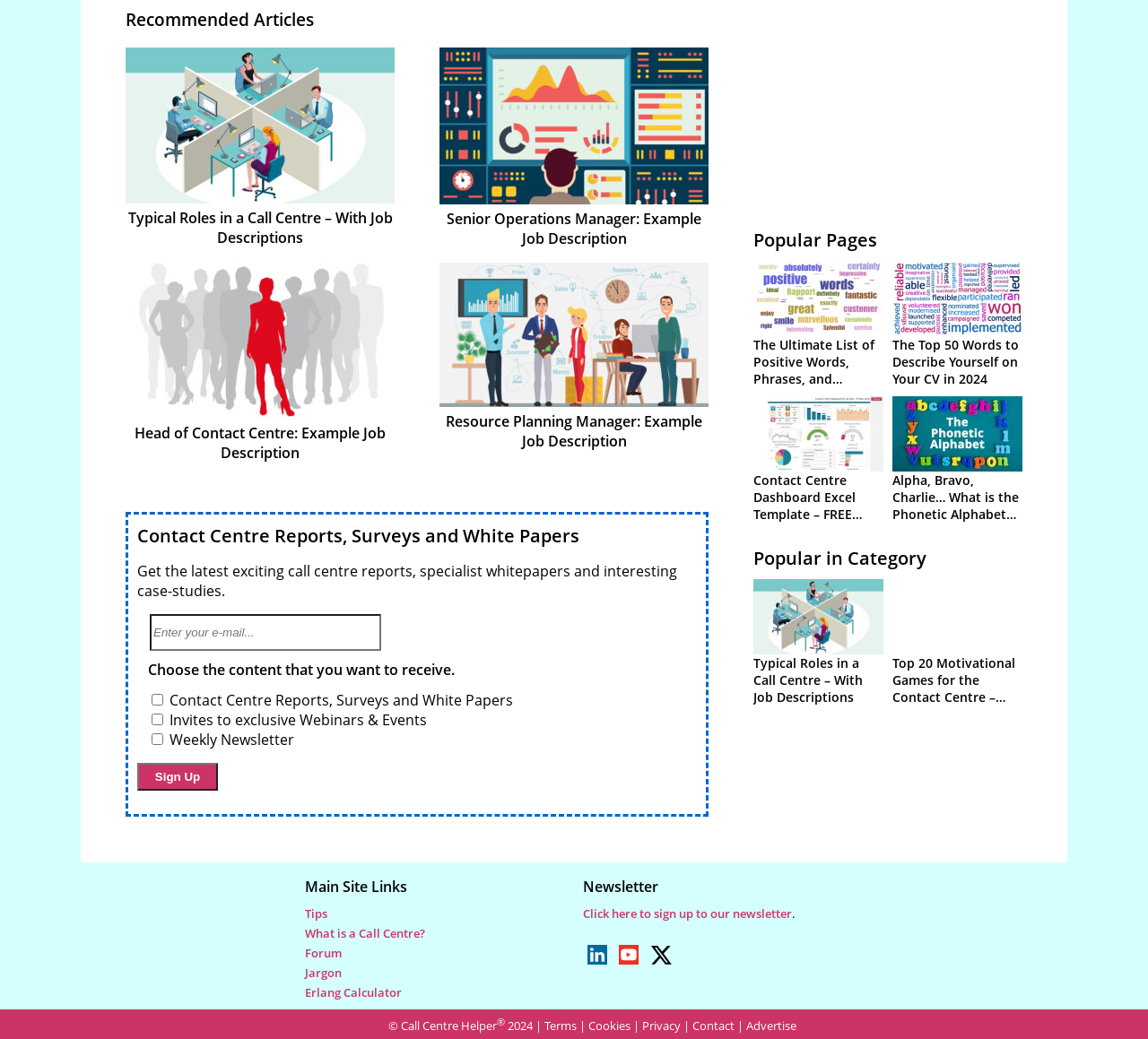Identify the bounding box coordinates for the region to click in order to carry out this instruction: "Learn about the Phonetic Alphabet and its impact on Call Centre Service". Provide the coordinates using four float numbers between 0 and 1, formatted as [left, top, right, bottom].

[0.777, 0.454, 0.888, 0.552]